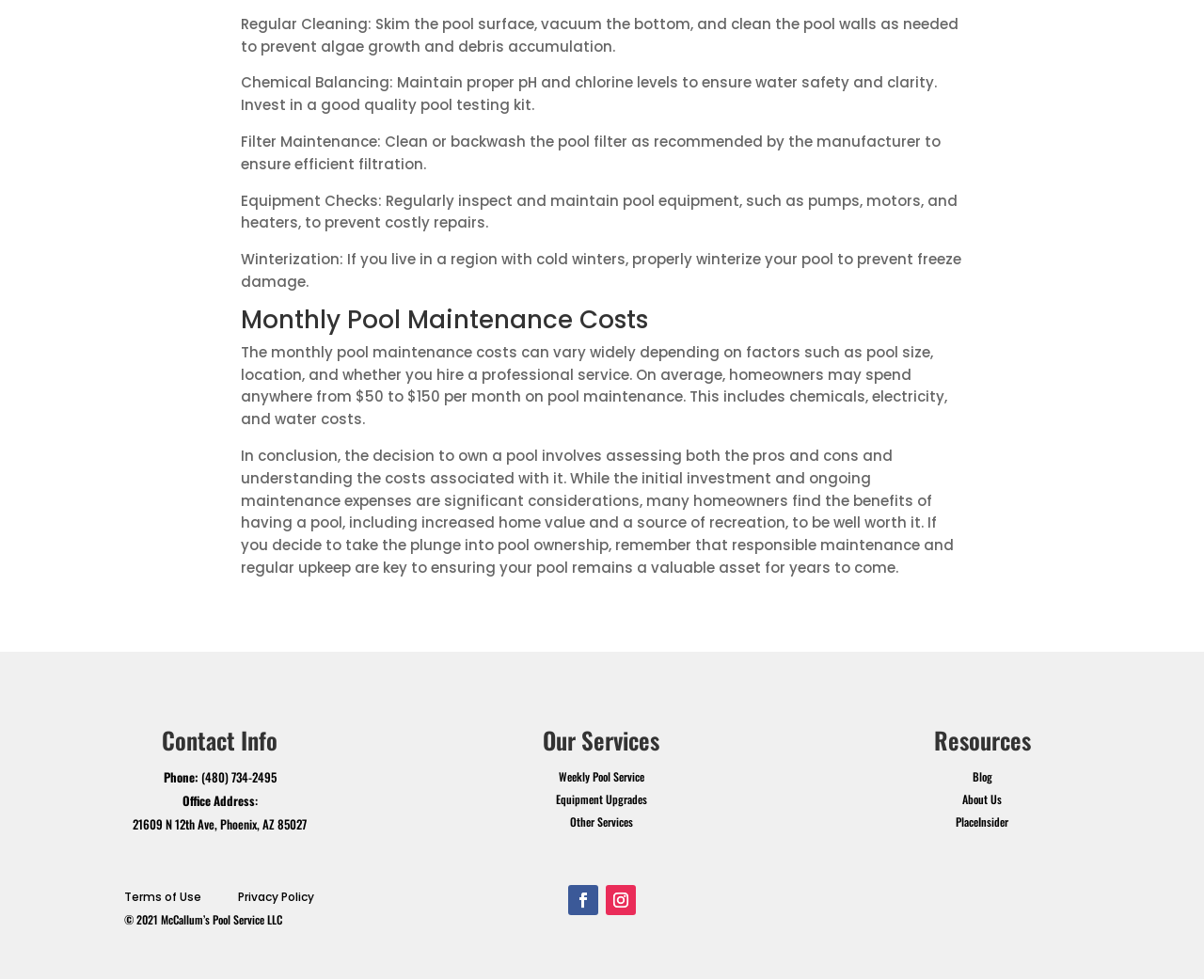What is the phone number of McCallum's Pool Service LLC?
Answer the question with a single word or phrase, referring to the image.

(480) 734-2495